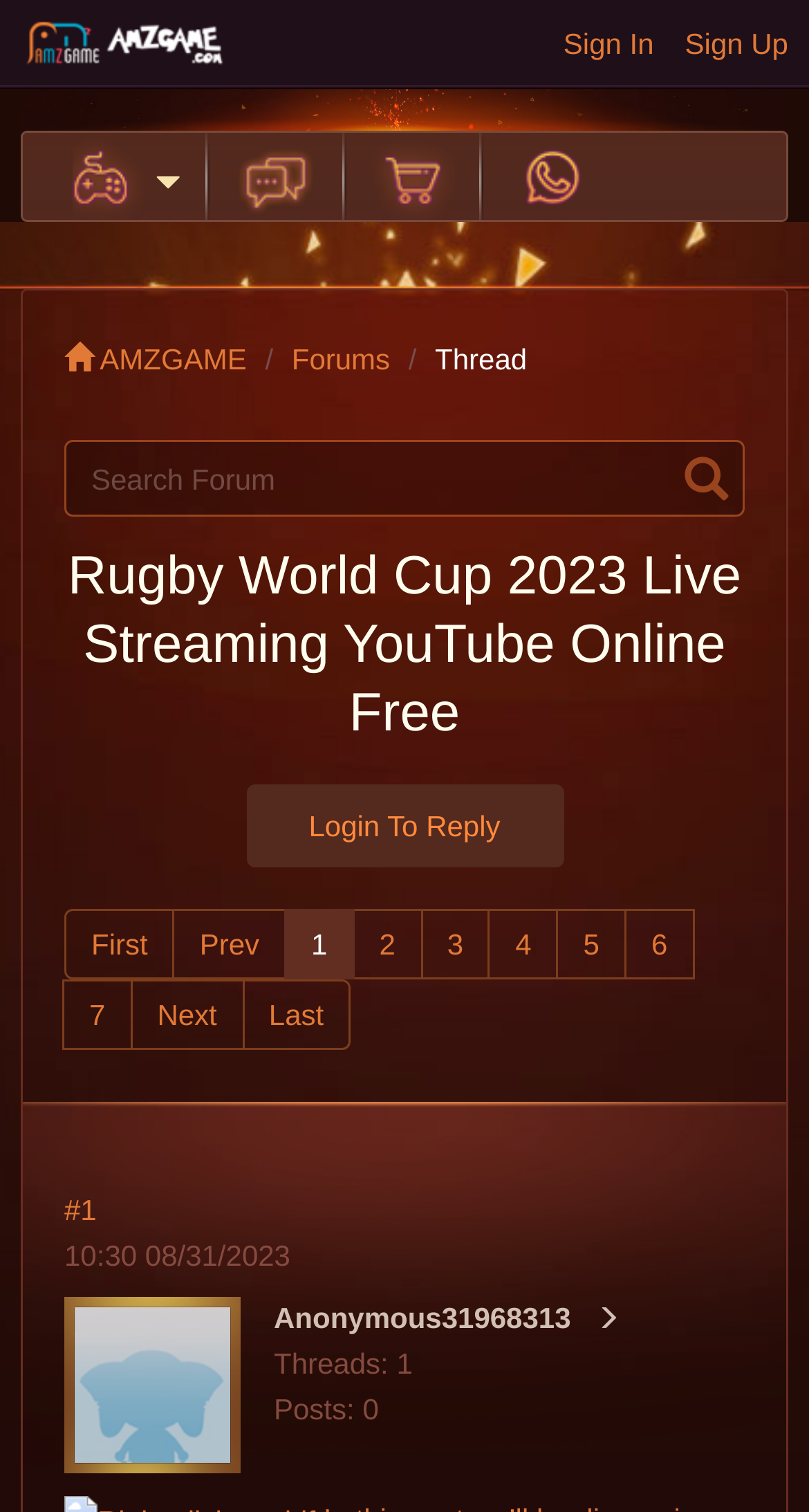Identify the bounding box coordinates of the section to be clicked to complete the task described by the following instruction: "View a specific thread". The coordinates should be four float numbers between 0 and 1, formatted as [left, top, right, bottom].

[0.028, 0.784, 0.972, 0.858]